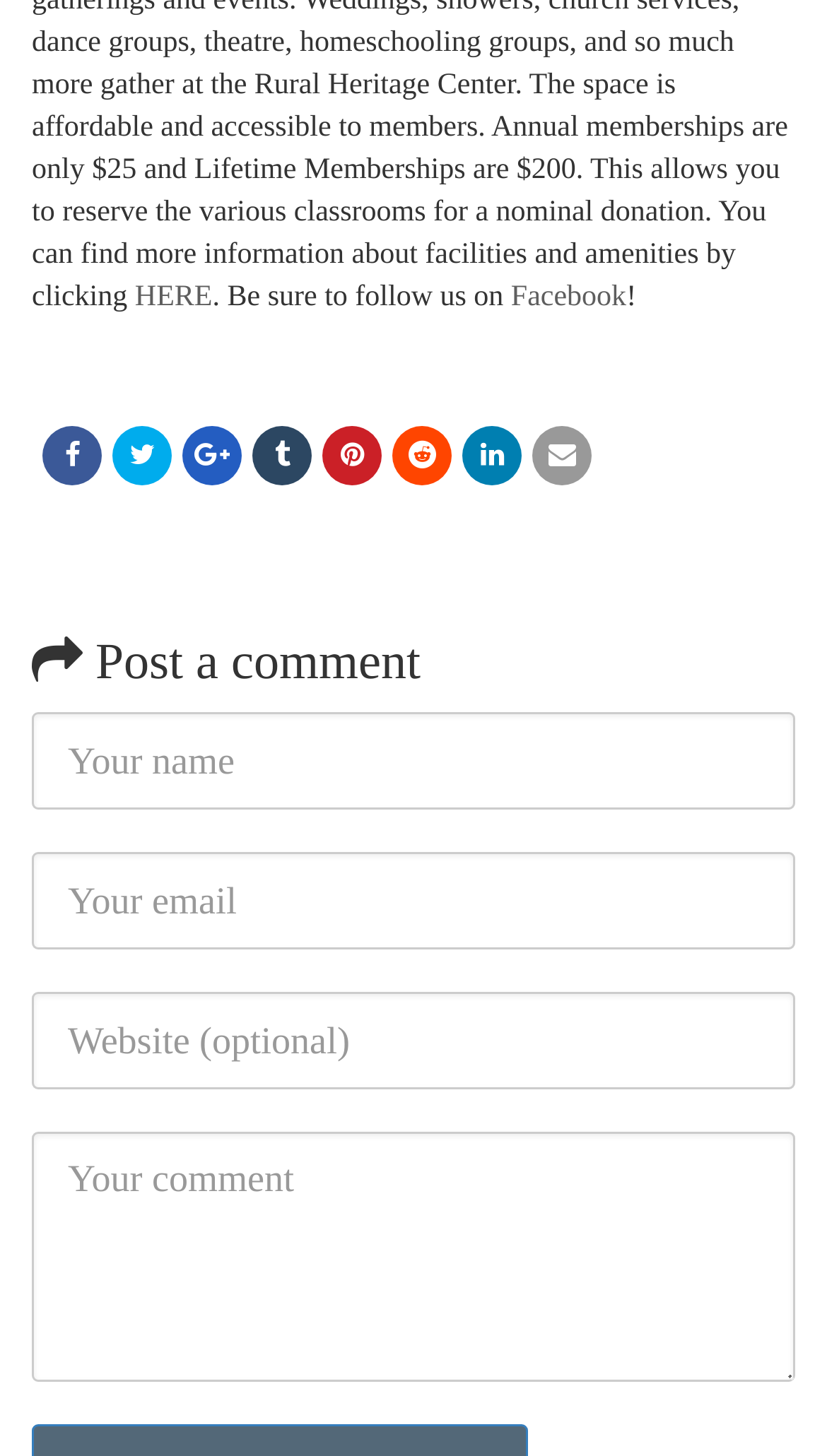Please identify the bounding box coordinates of the area that needs to be clicked to fulfill the following instruction: "Post a comment."

[0.038, 0.435, 0.962, 0.475]